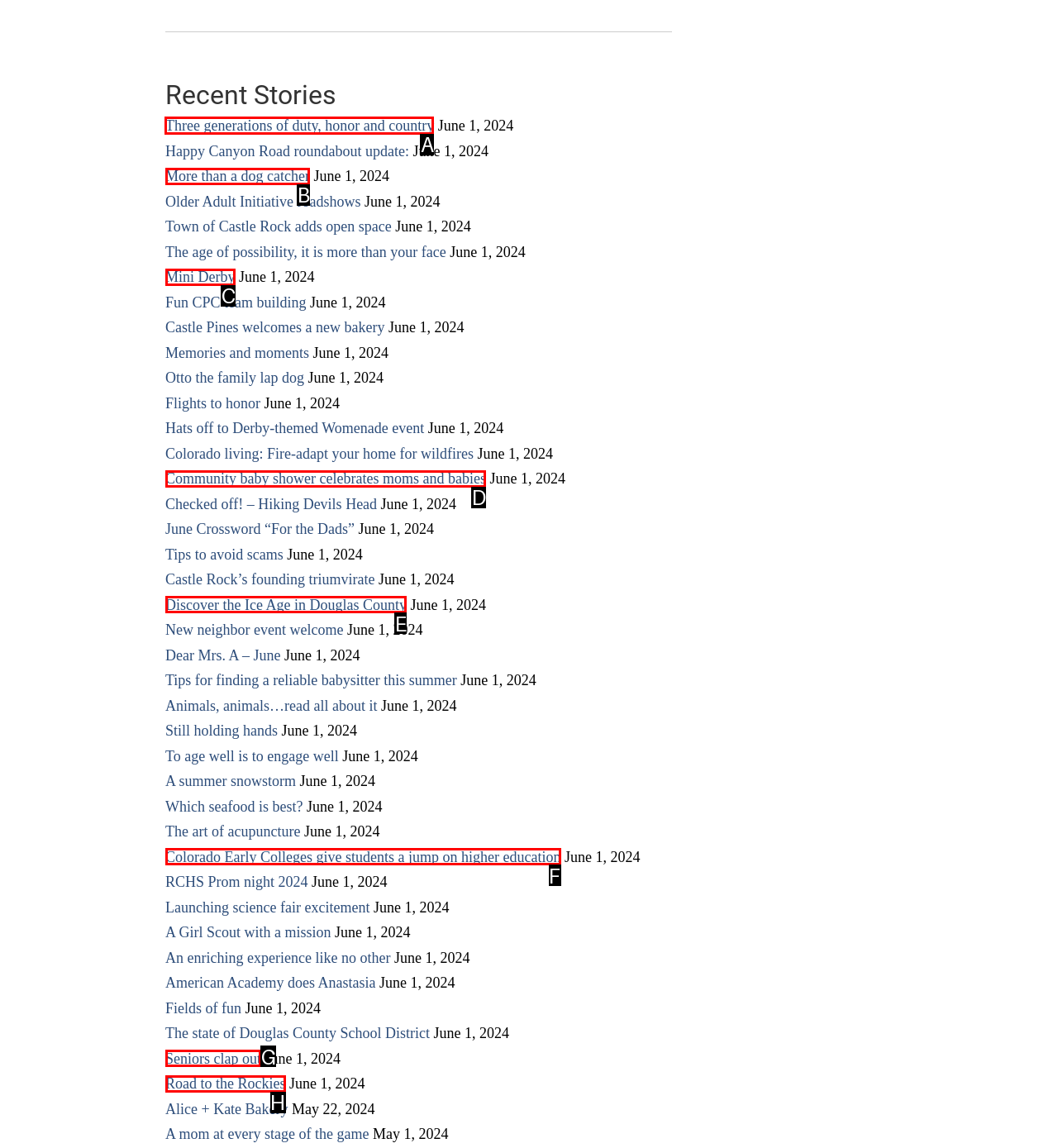Identify the HTML element that should be clicked to accomplish the task: Read the story about three generations of duty, honor and country
Provide the option's letter from the given choices.

A